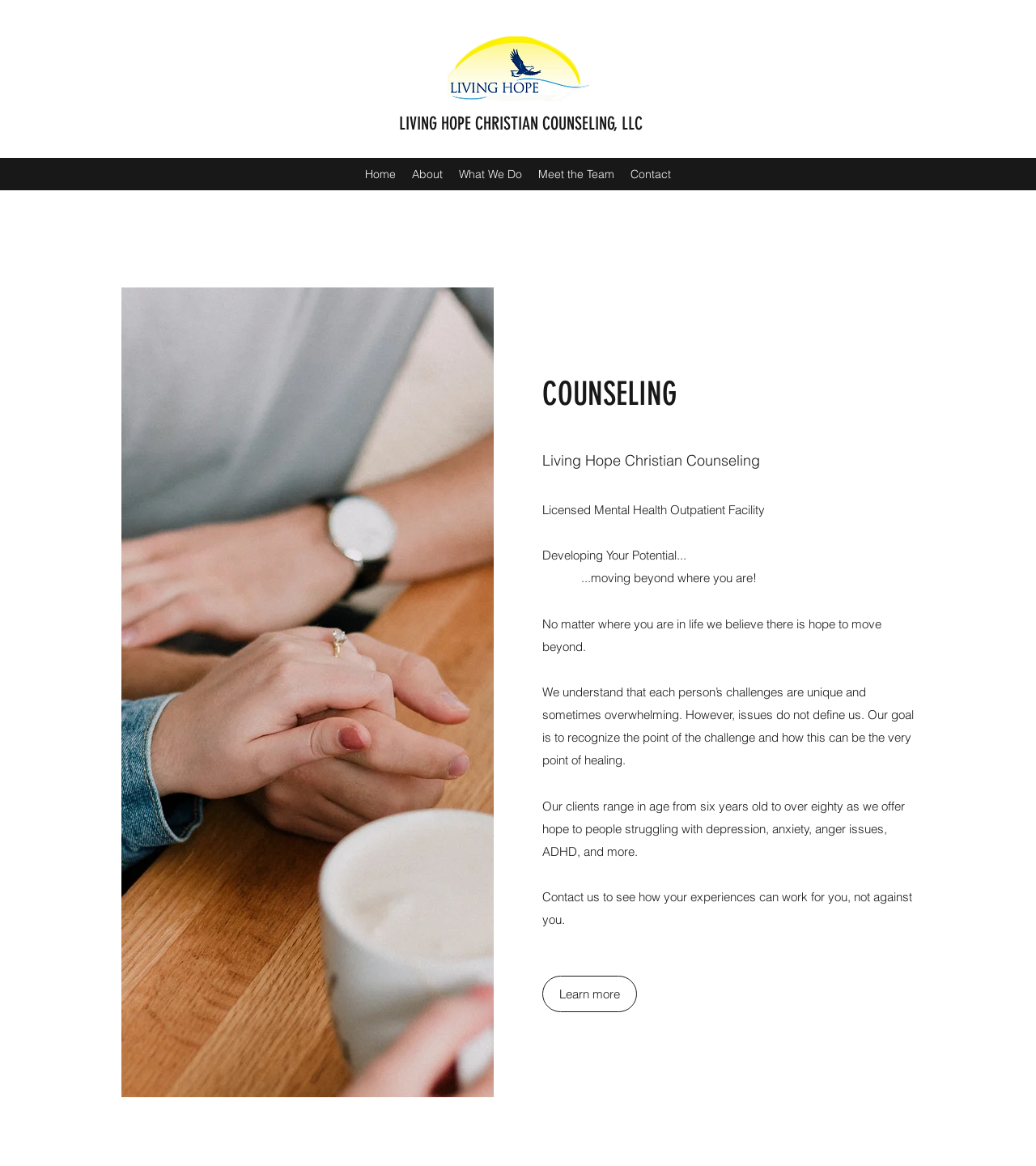What can be done to move beyond current challenges?
From the image, respond using a single word or phrase.

contact them